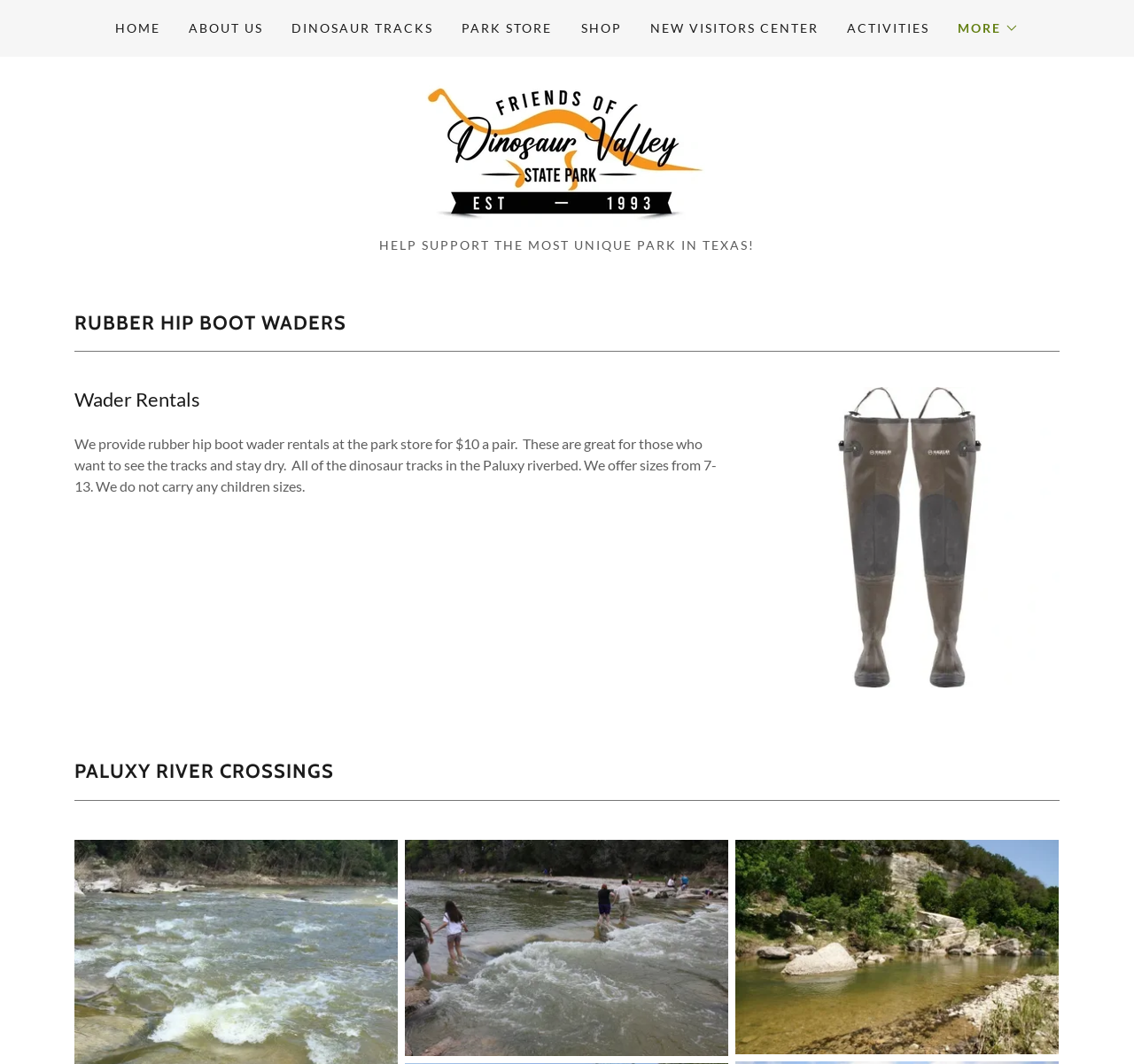What is the range of sizes available for wader rentals?
Look at the image and provide a detailed response to the question.

The range of sizes available for wader rentals can be found in the paragraph of text that describes the wader rentals. It states 'We offer sizes from 7-13.'